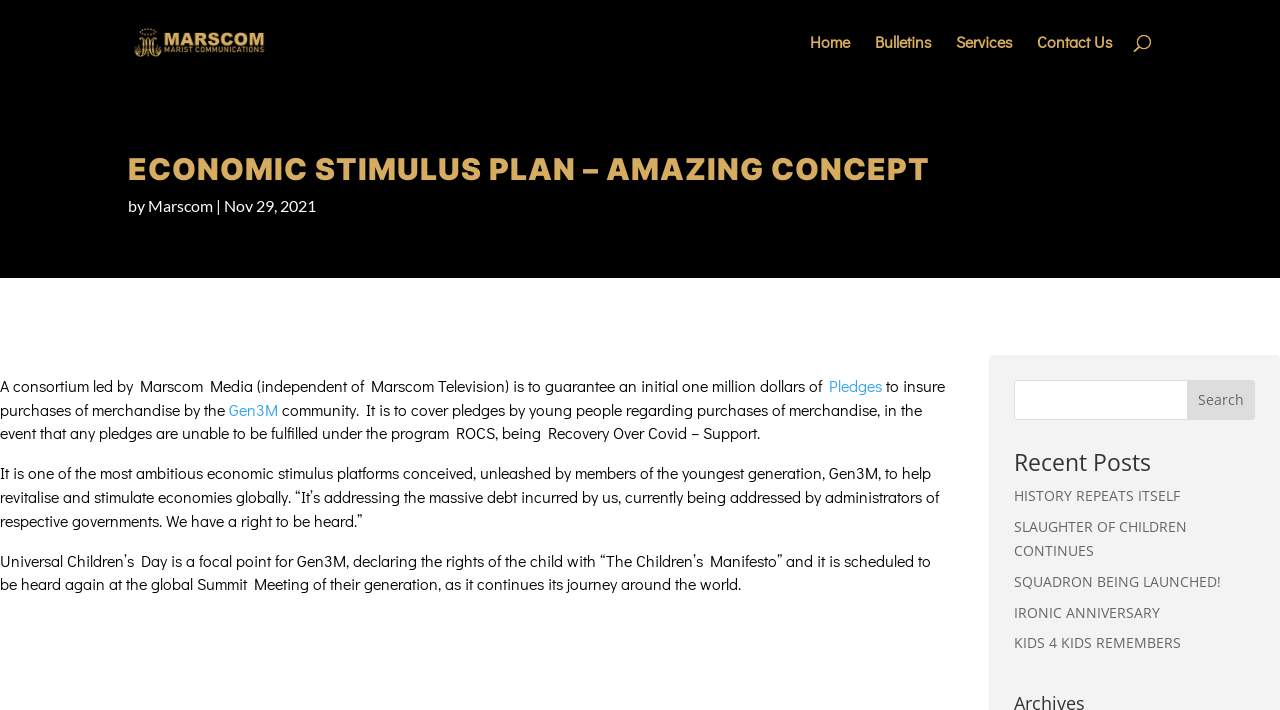Answer the following query concisely with a single word or phrase:
What is the purpose of the economic stimulus platform?

To help revitalise and stimulate economies globally